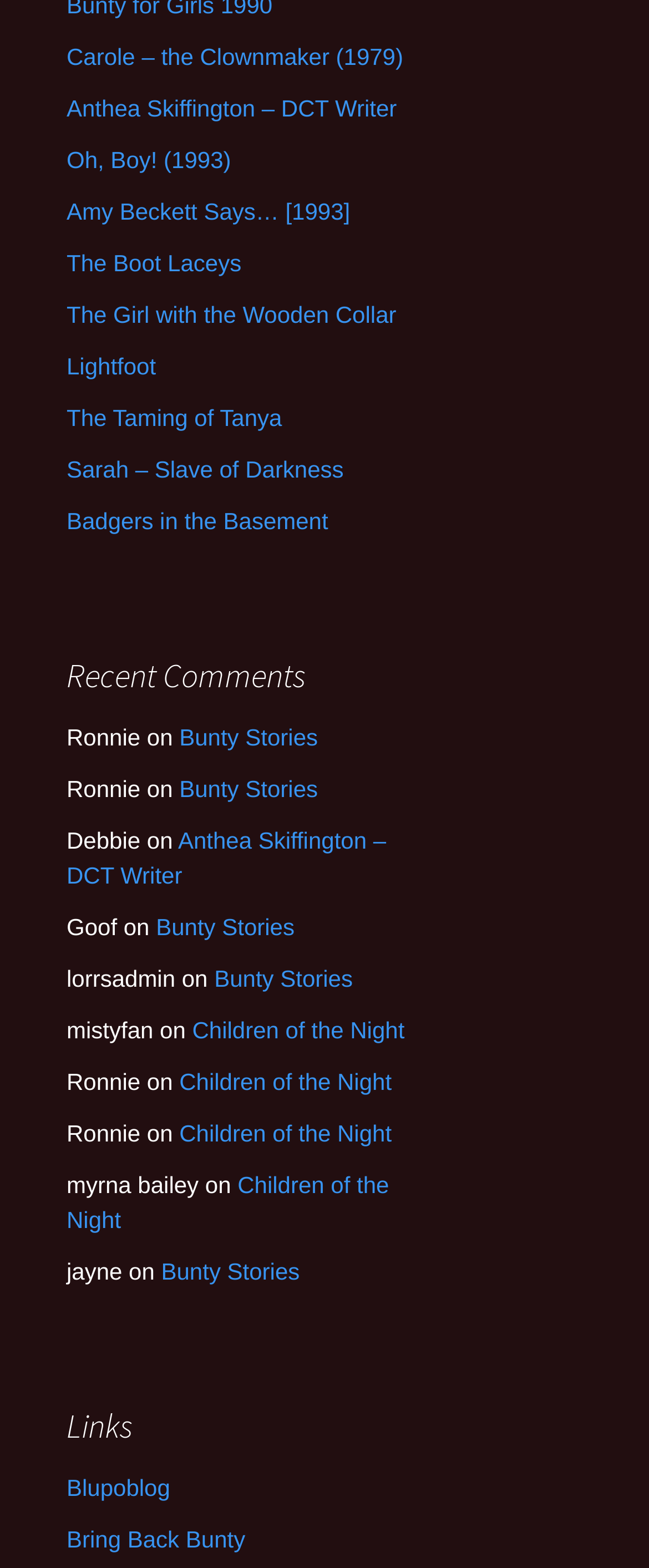Pinpoint the bounding box coordinates of the area that must be clicked to complete this instruction: "Visit the page of Anthea Skiffington – DCT Writer".

[0.103, 0.527, 0.595, 0.567]